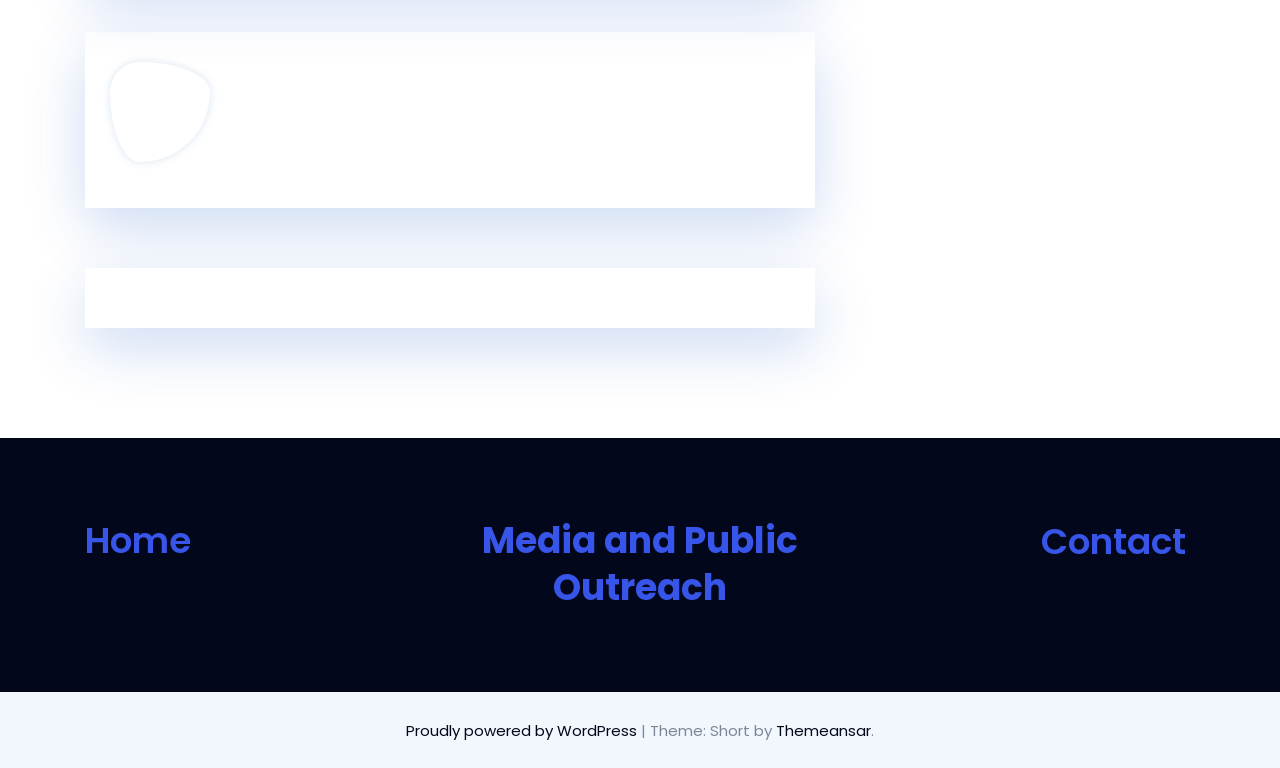Identify the bounding box of the UI element described as follows: "Contact". Provide the coordinates as four float numbers in the range of 0 to 1 [left, top, right, bottom].

[0.813, 0.671, 0.927, 0.737]